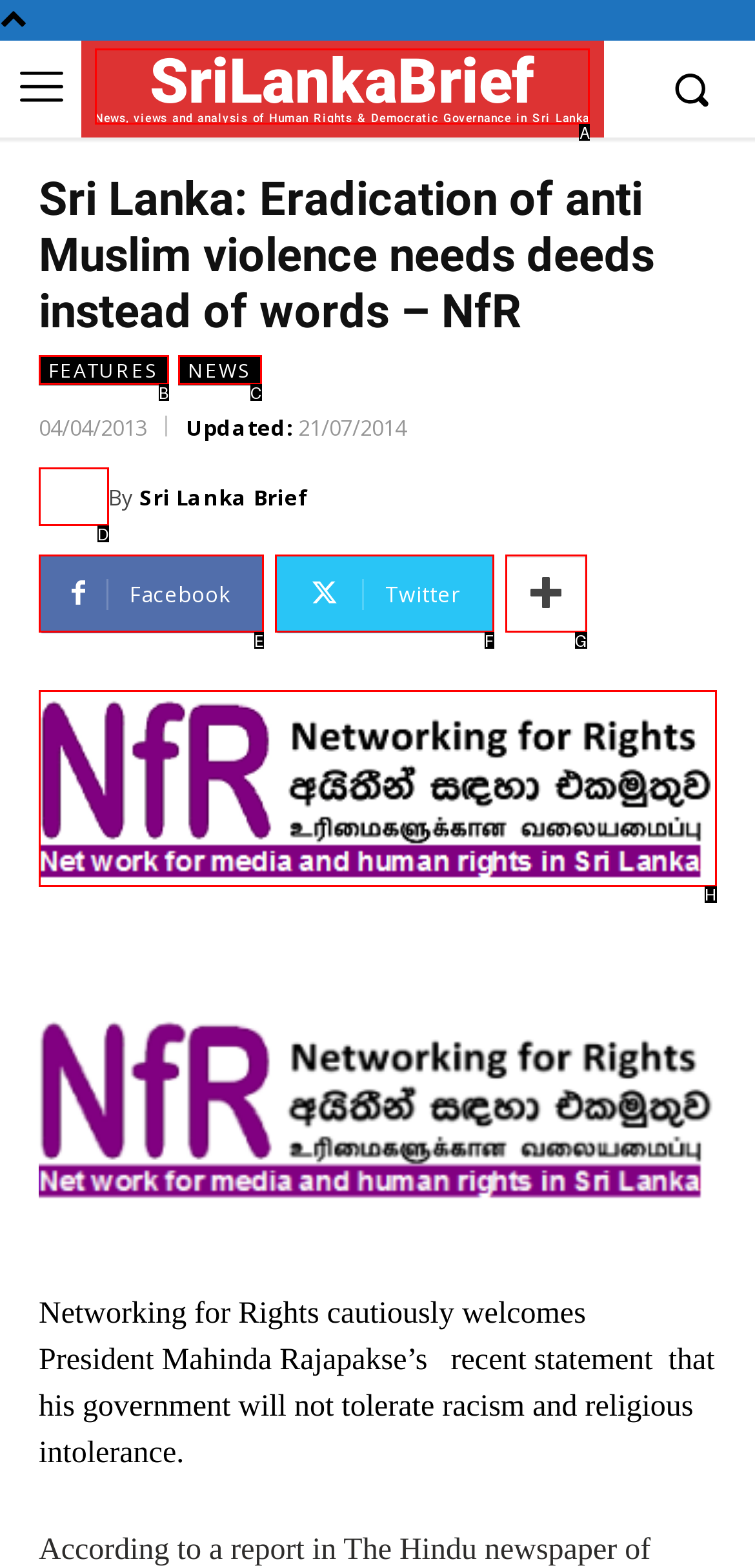Match the HTML element to the description: parent_node: By title="Sri Lanka Brief". Answer with the letter of the correct option from the provided choices.

D